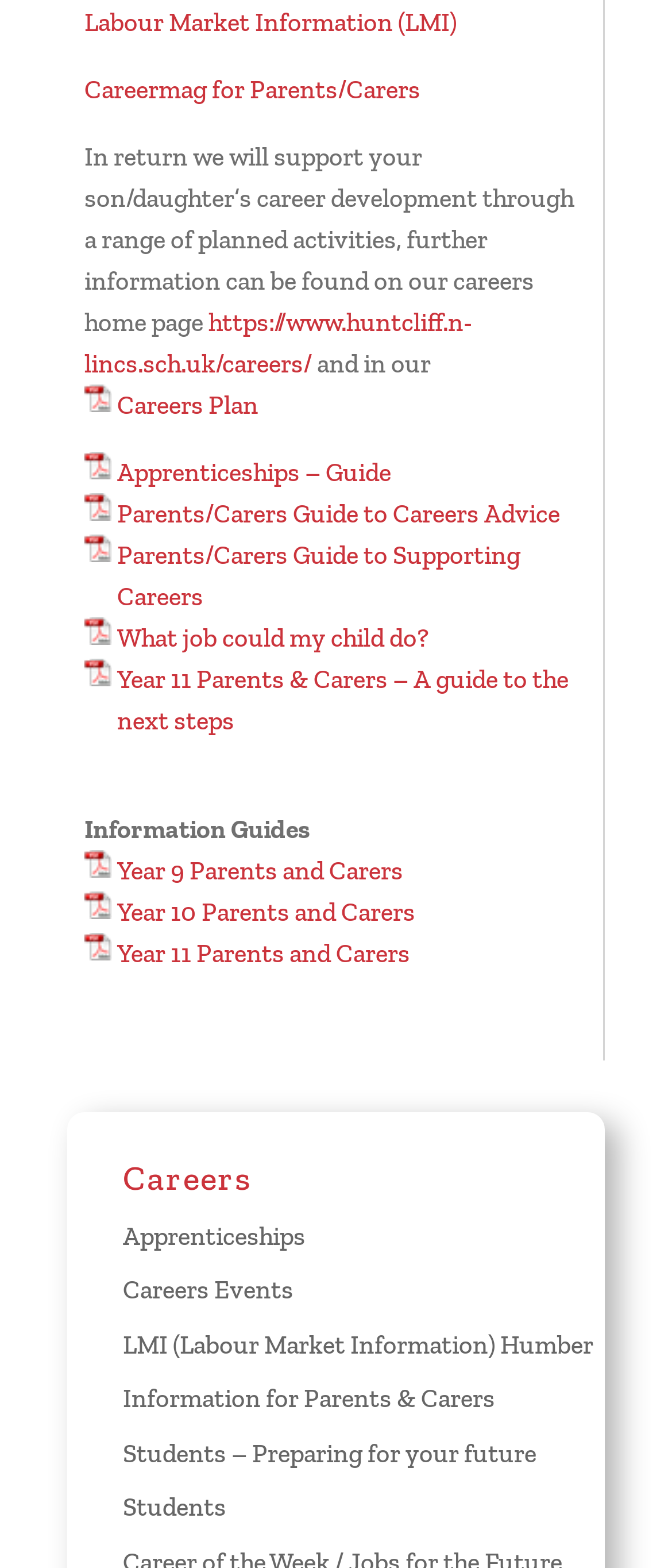What is the main topic of this webpage?
Relying on the image, give a concise answer in one word or a brief phrase.

Careers